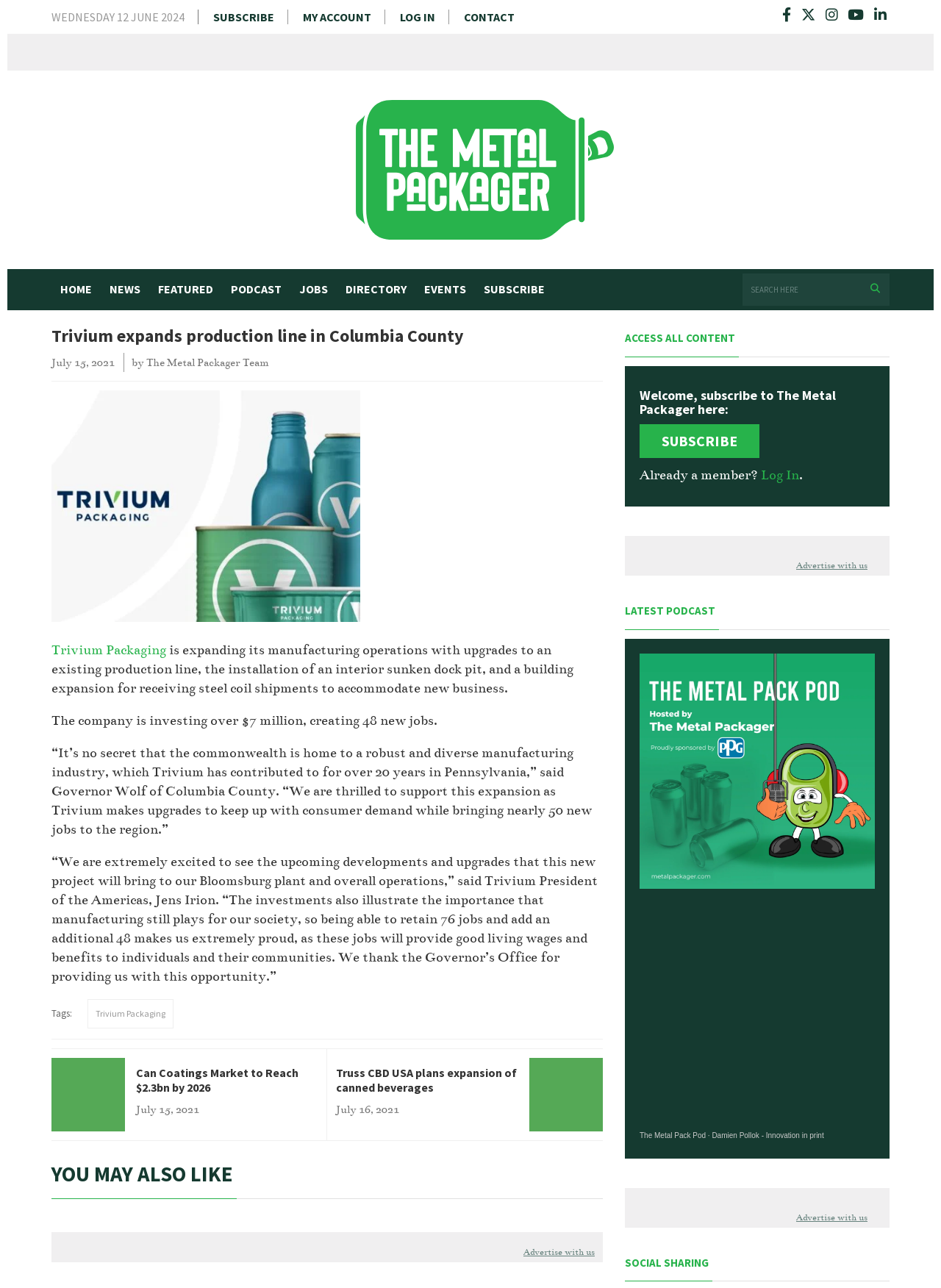Please identify the bounding box coordinates of the element's region that I should click in order to complete the following instruction: "Subscribe to The Metal Packager". The bounding box coordinates consist of four float numbers between 0 and 1, i.e., [left, top, right, bottom].

[0.505, 0.209, 0.588, 0.24]